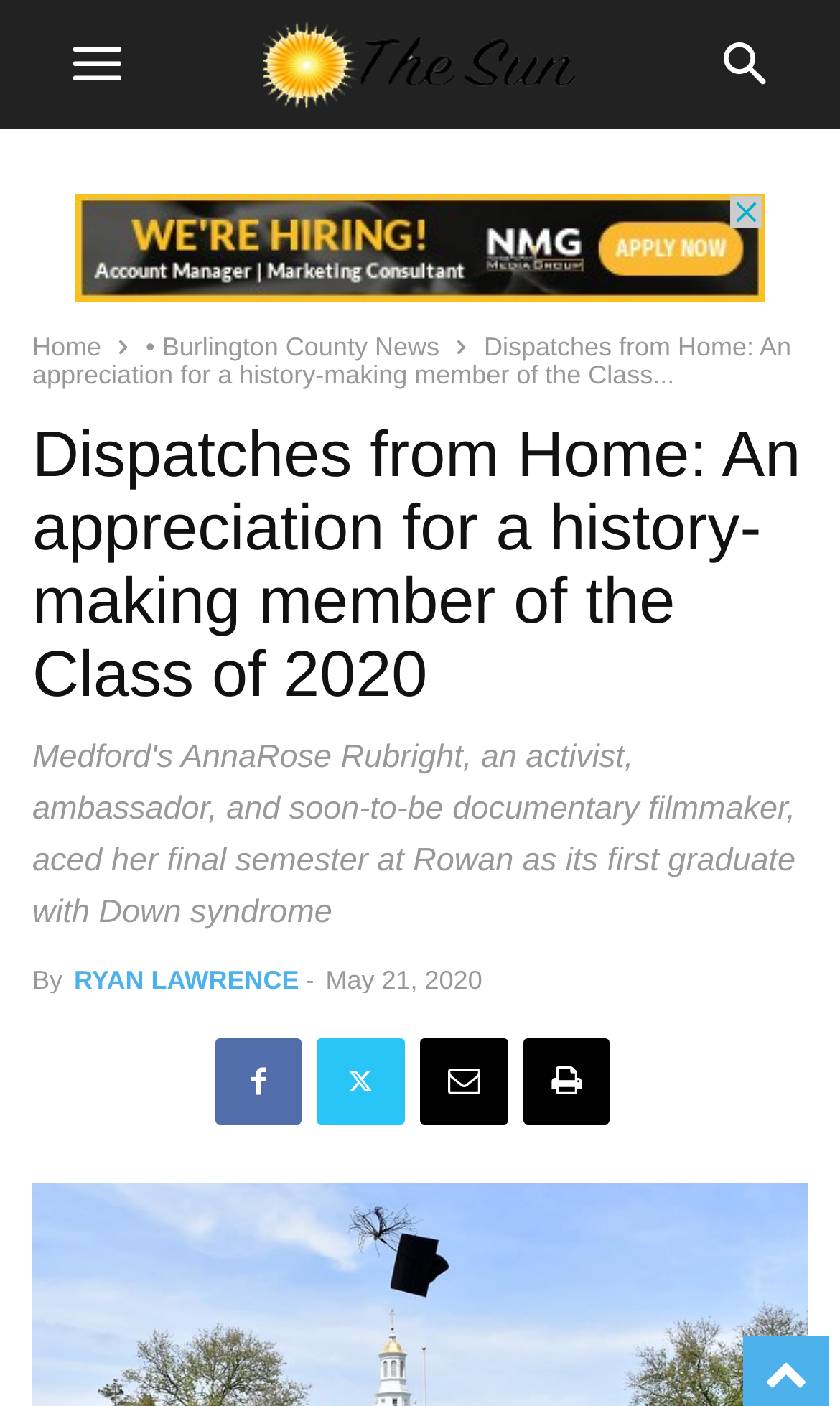Using the information shown in the image, answer the question with as much detail as possible: When was the article published?

I found the publication date by looking at the text next to the time icon, which is a common convention for indicating the publication date of an article.